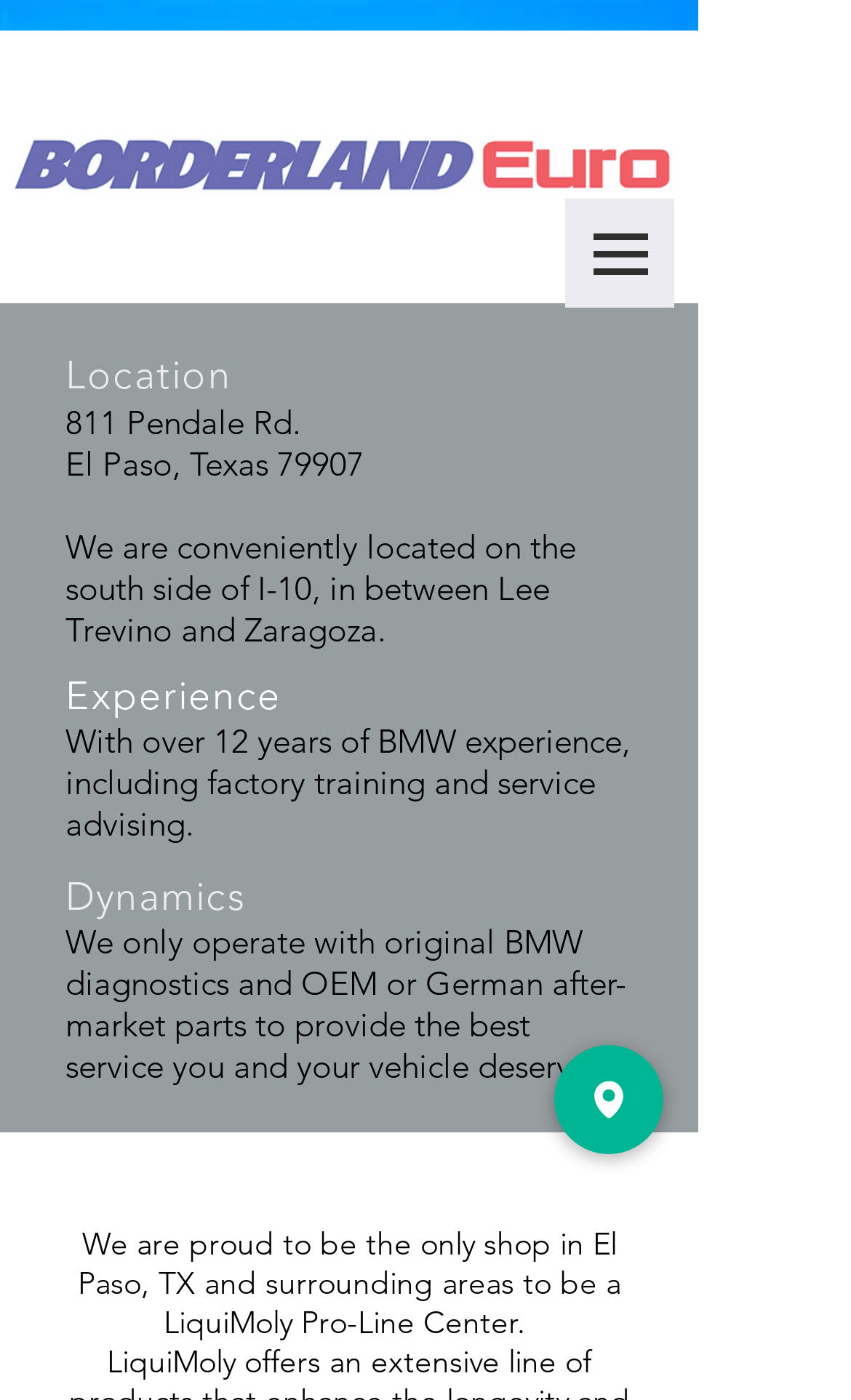Provide the bounding box coordinates for the UI element that is described by this text: "Address". The coordinates should be in the form of four float numbers between 0 and 1: [left, top, right, bottom].

[0.651, 0.746, 0.779, 0.824]